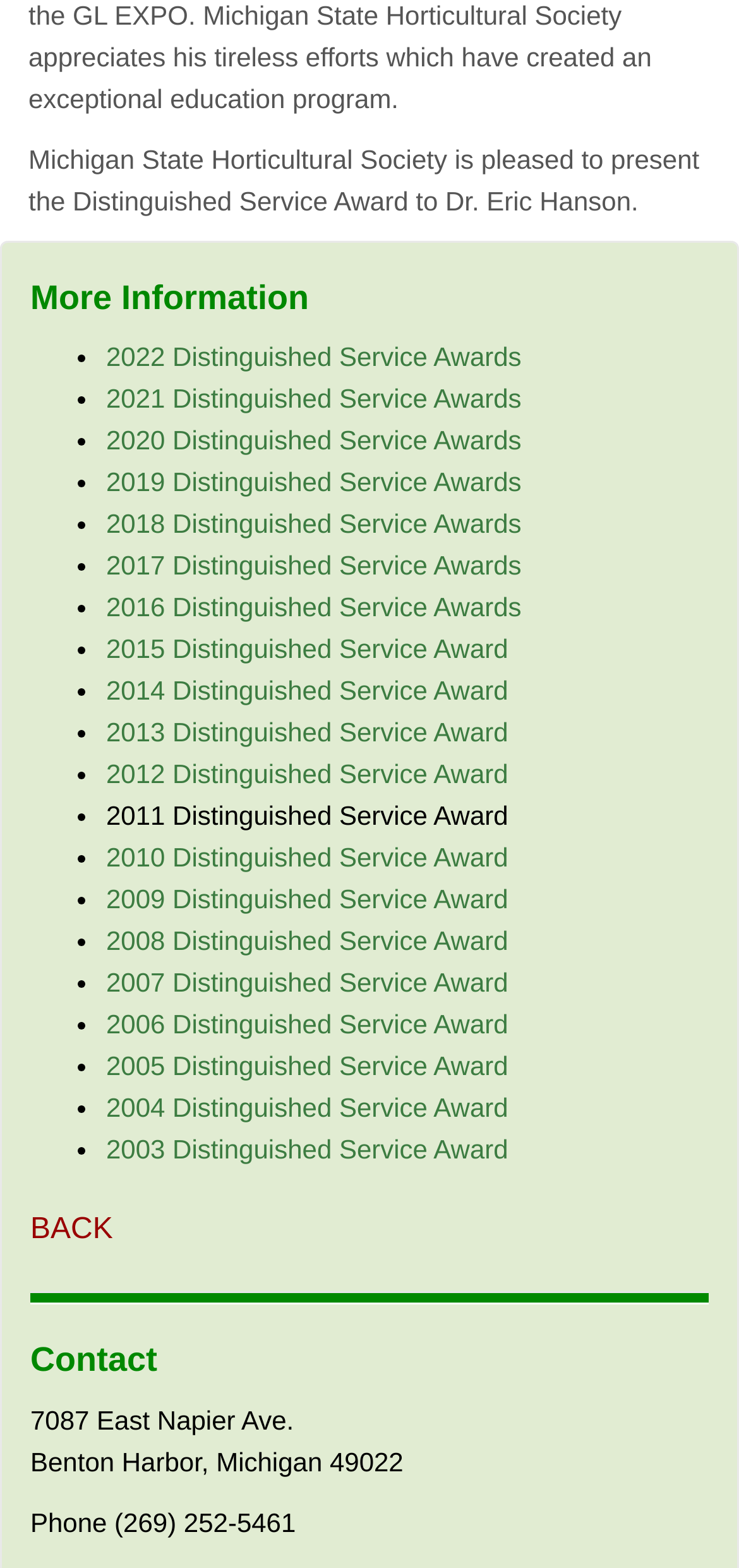Determine the bounding box for the described HTML element: "BACK". Ensure the coordinates are four float numbers between 0 and 1 in the format [left, top, right, bottom].

[0.041, 0.771, 0.959, 0.8]